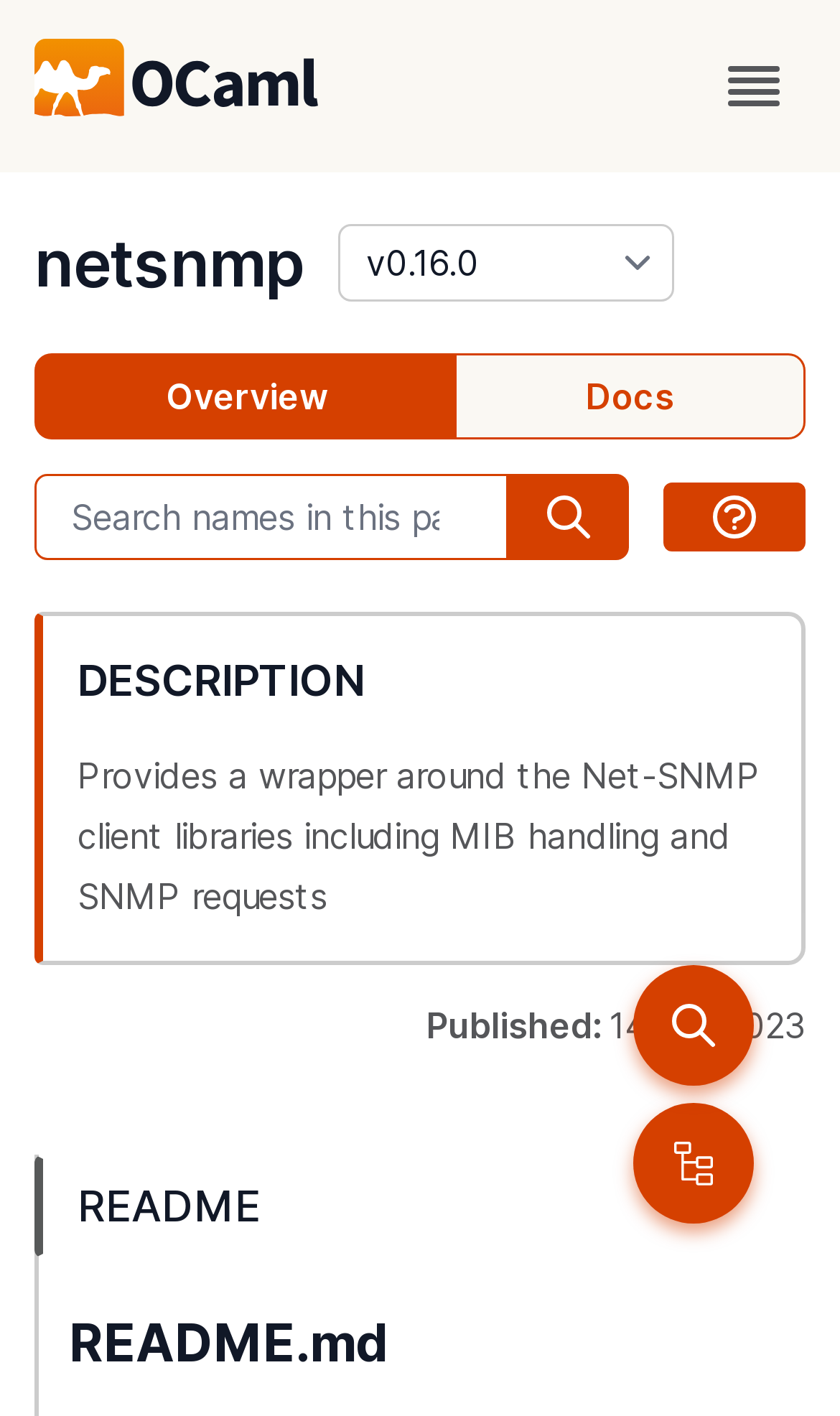Please locate the bounding box coordinates of the element that should be clicked to achieve the given instruction: "search in this package".

[0.041, 0.335, 0.605, 0.396]